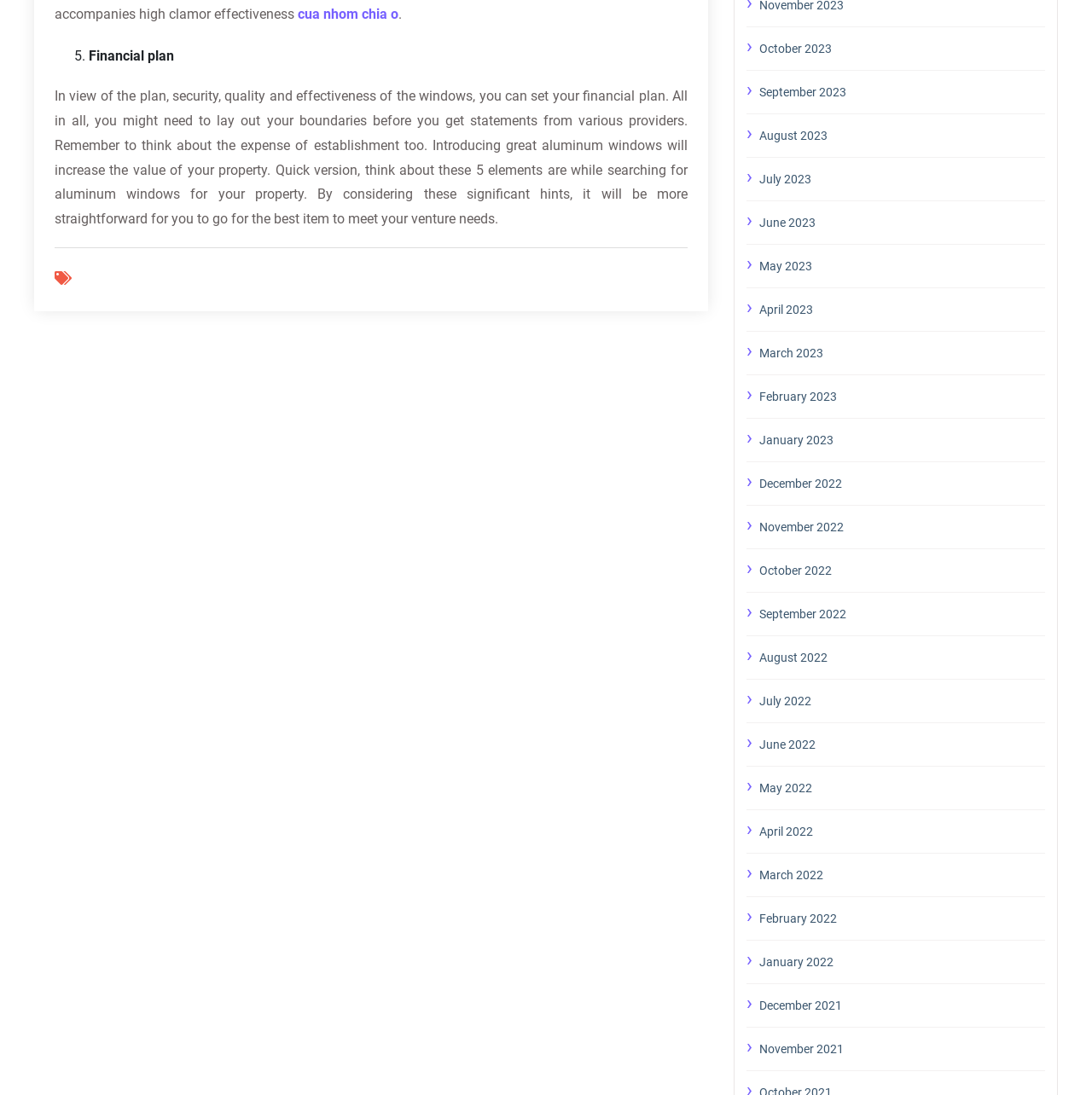What is the significance of the list marker '5.'?
Please describe in detail the information shown in the image to answer the question.

The list marker '5.' is significant because it indicates that there are five elements to consider while searching for aluminum windows, as mentioned in the subsequent paragraph.